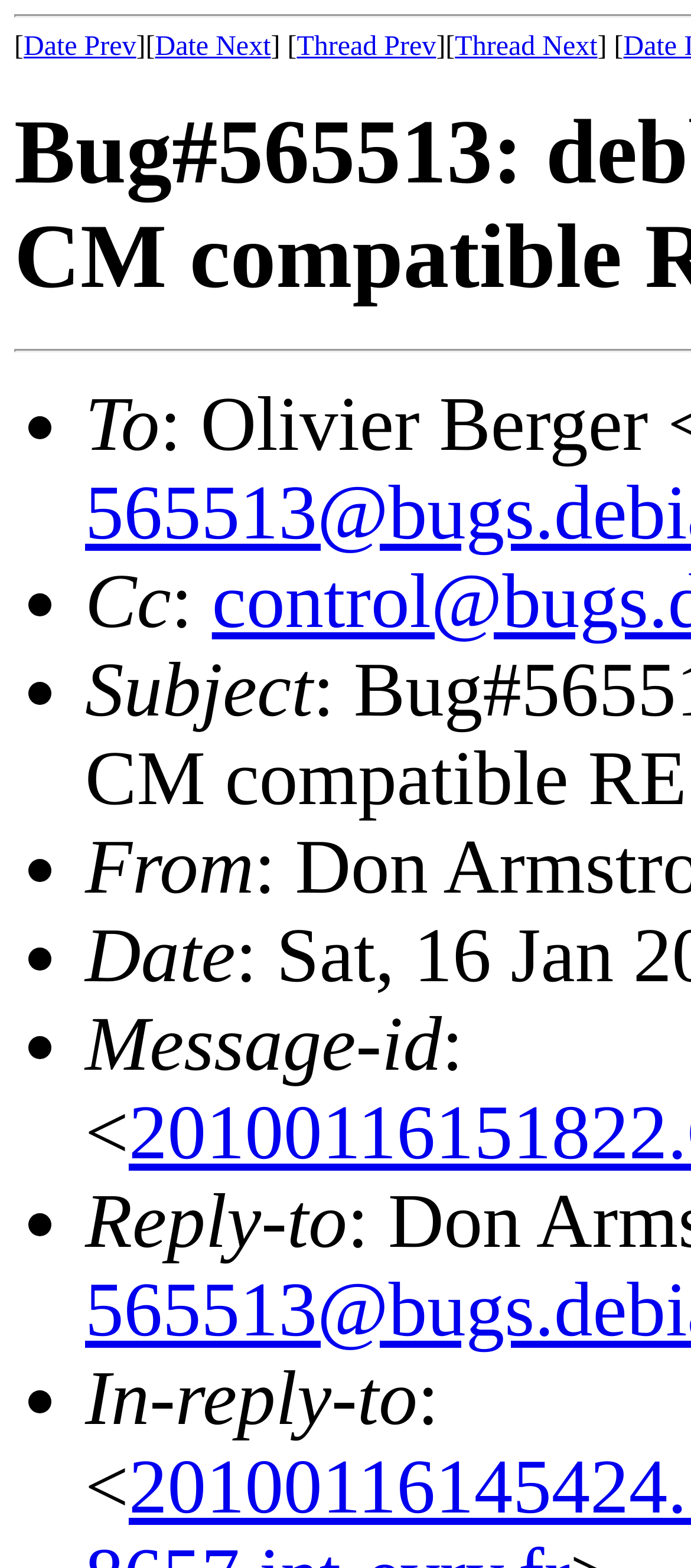Is there a 'Body' field in the message header?
Based on the screenshot, give a detailed explanation to answer the question.

I examined the list of fields in the message header section and did not find a 'Body' field, which suggests that the webpage only displays metadata about the message, but not the message content itself.